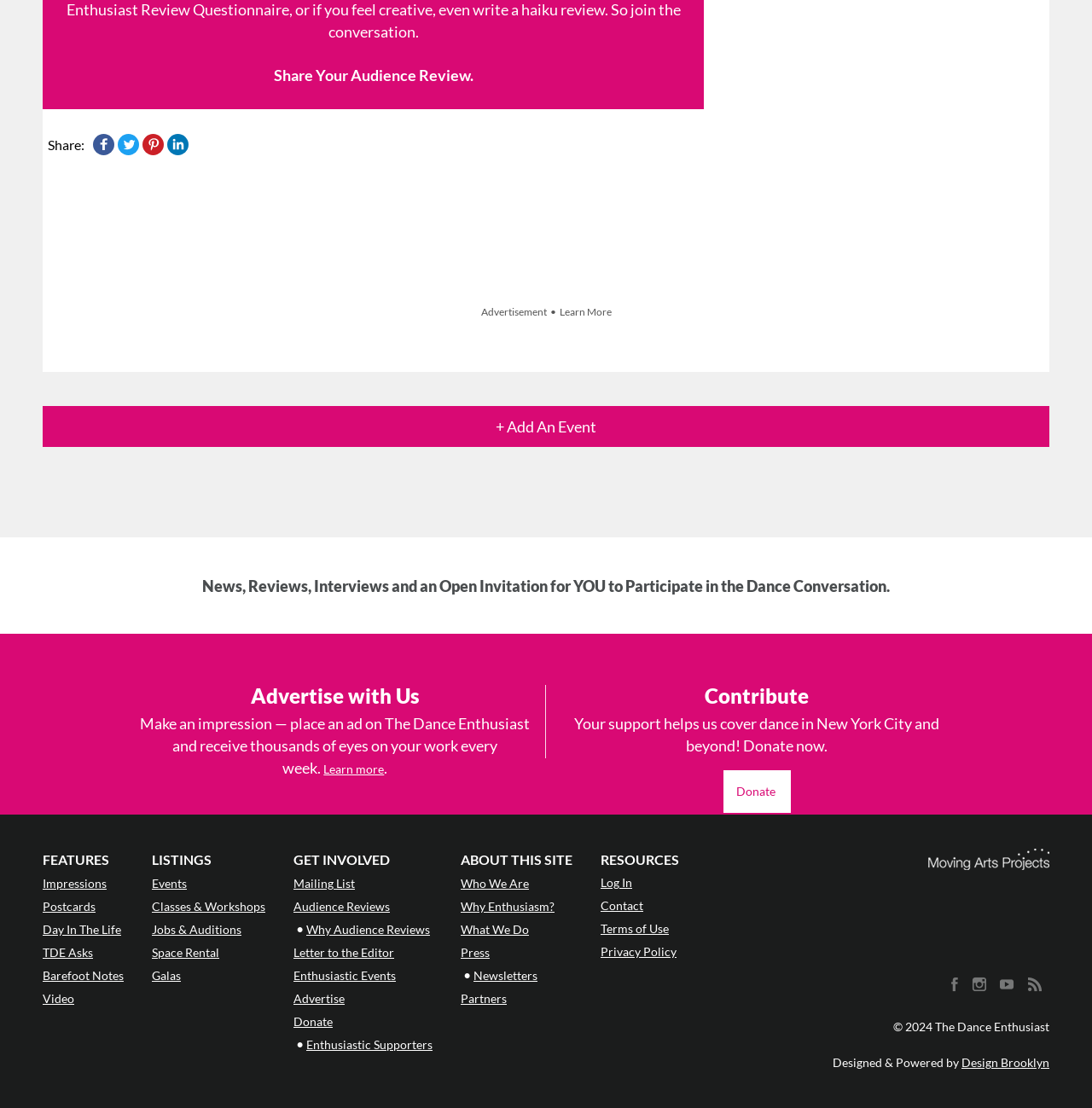What can users do on this website?
Kindly offer a detailed explanation using the data available in the image.

The website has various links and sections that suggest users can participate in the dance conversation, such as 'Share Your Audience Review', 'Contribute', 'Audience Reviews', and 'Letter to the Editor', indicating that users can engage in discussions and share their thoughts about dance.